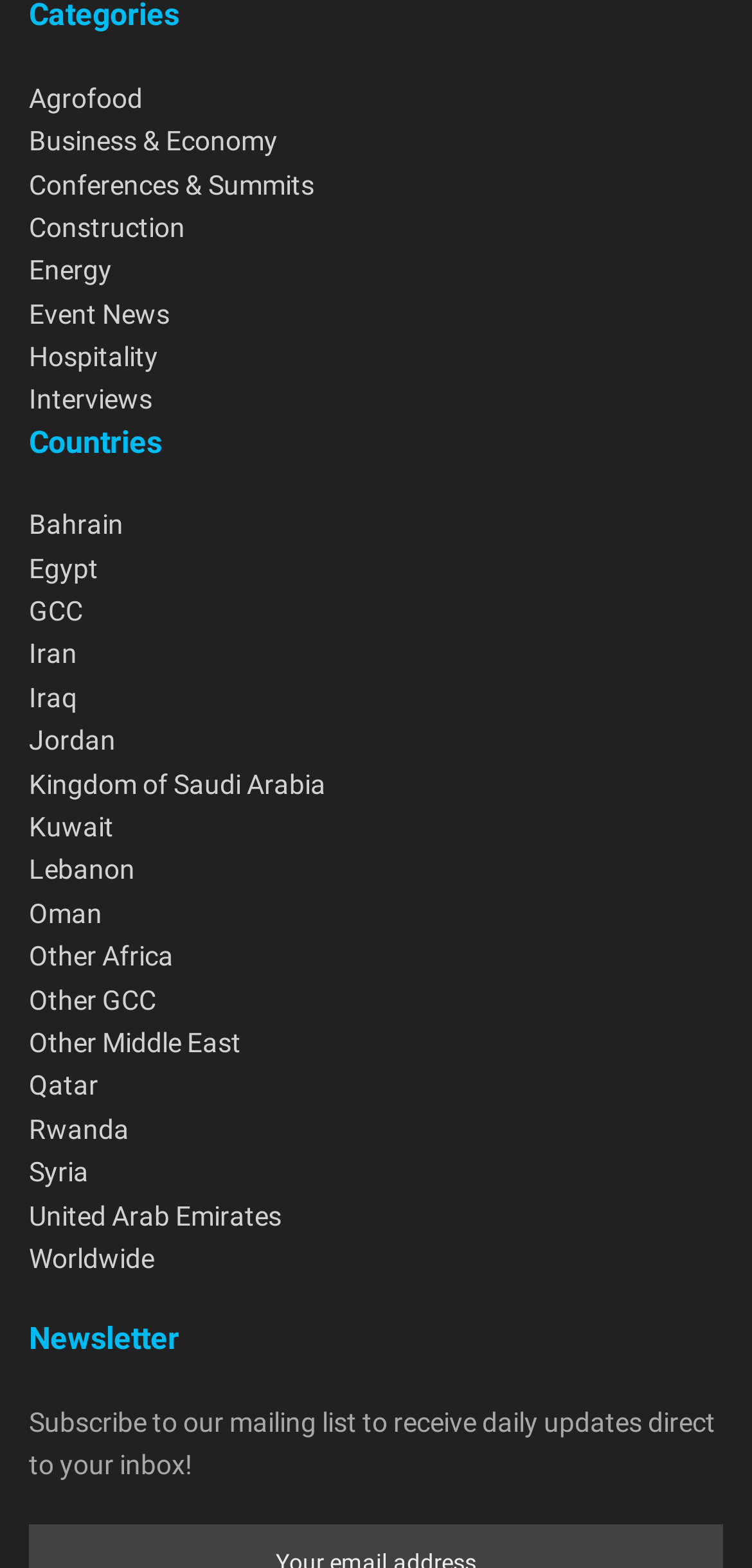What is the last country link in the list?
Based on the image, answer the question with as much detail as possible.

I looked at the list of country links and saw that 'Worldwide' is the last one in the list.